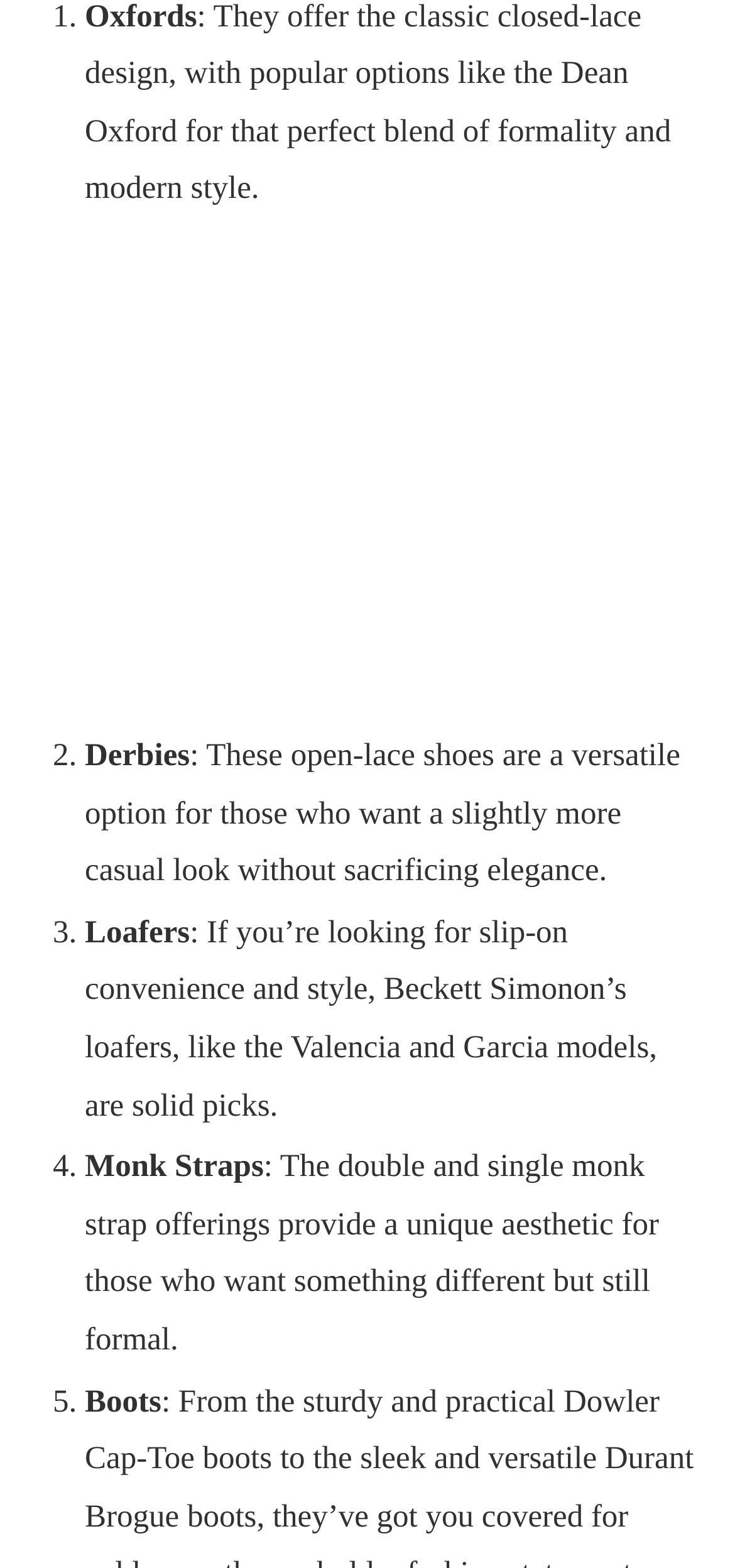Please identify the bounding box coordinates of the element's region that I should click in order to complete the following instruction: "check out Boots". The bounding box coordinates consist of four float numbers between 0 and 1, i.e., [left, top, right, bottom].

[0.115, 0.882, 0.22, 0.904]